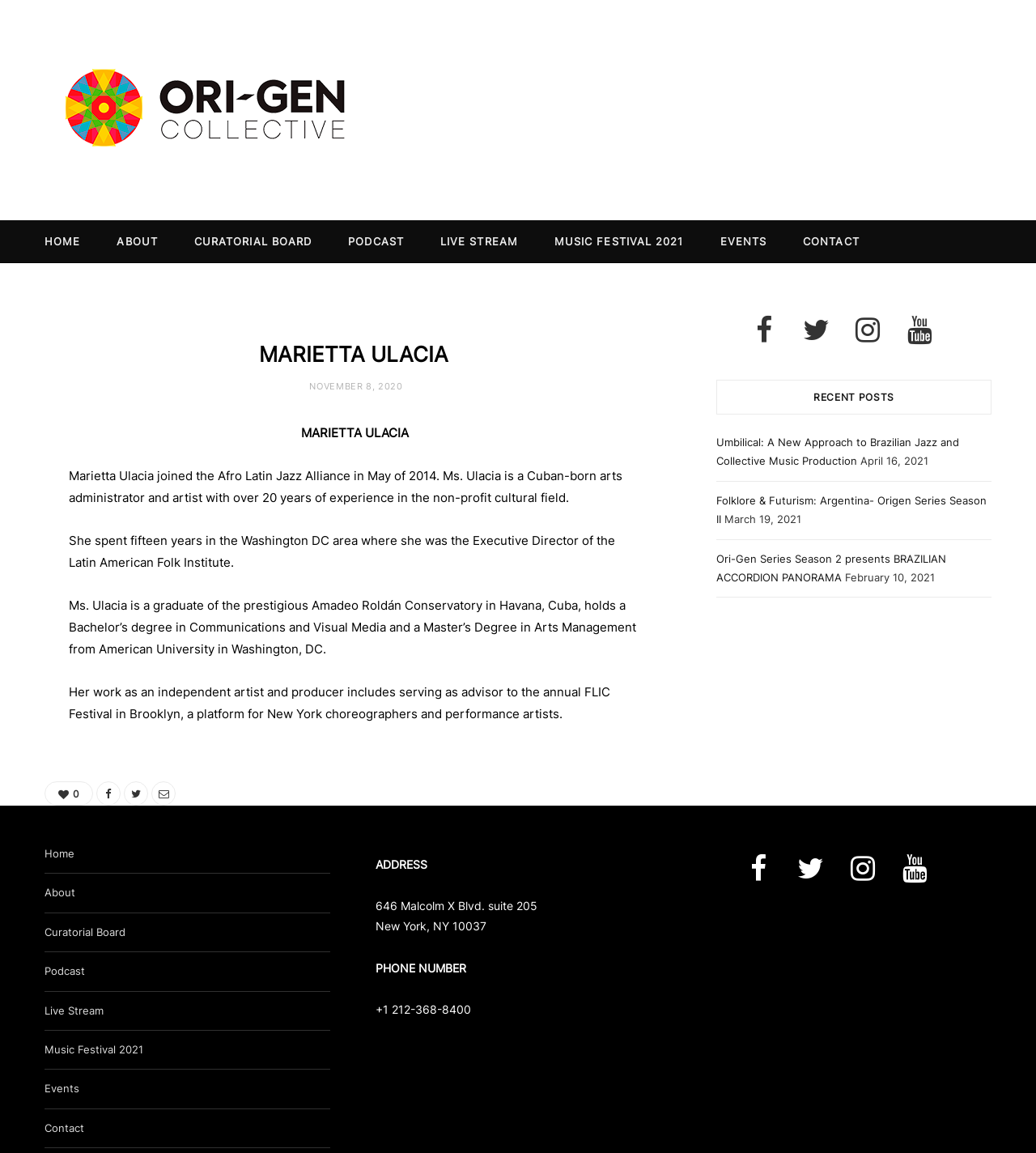Identify the bounding box coordinates for the UI element described as: "Home". The coordinates should be provided as four floats between 0 and 1: [left, top, right, bottom].

[0.027, 0.191, 0.093, 0.228]